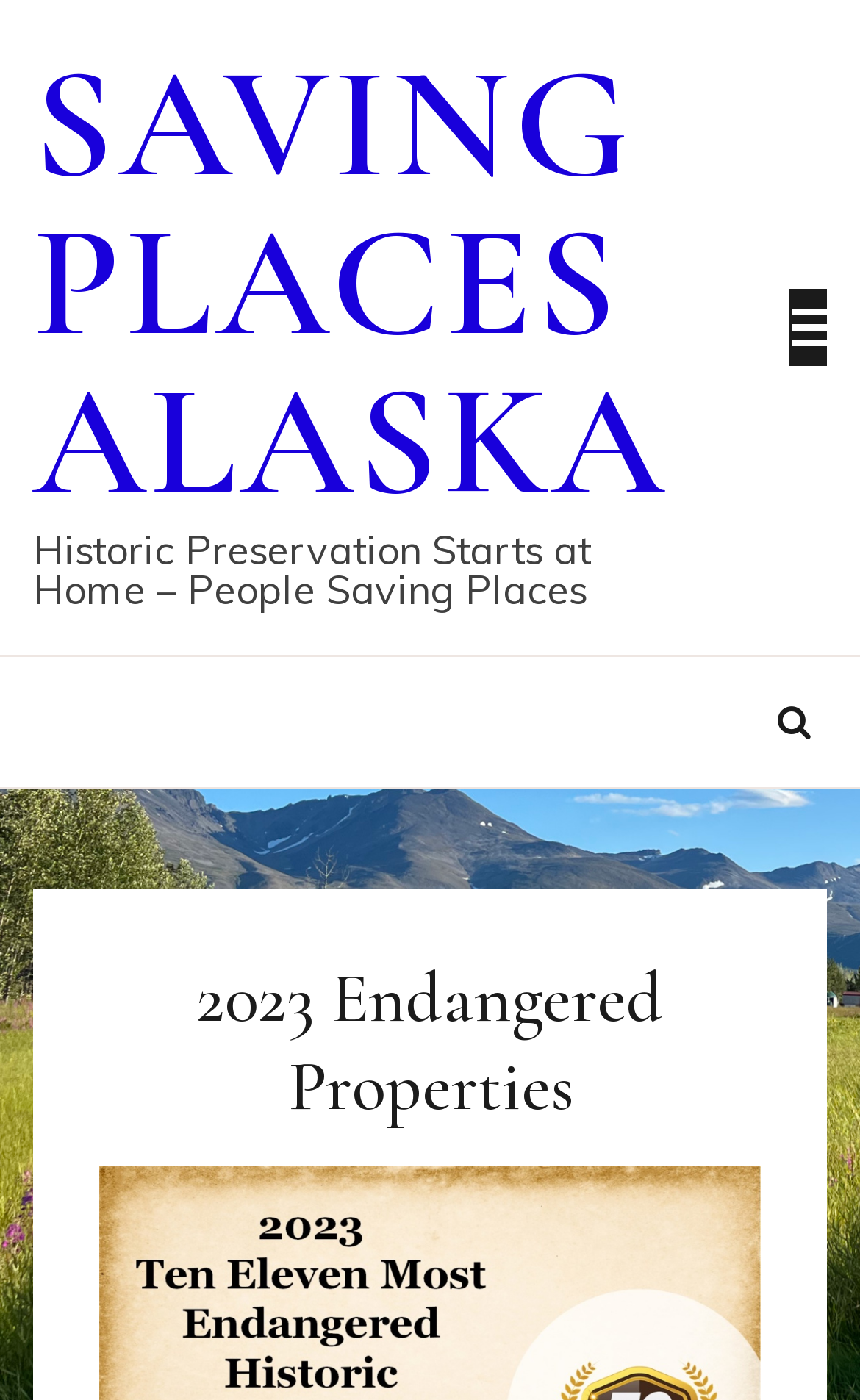From the given element description: "Saving Places Alaska", find the bounding box for the UI element. Provide the coordinates as four float numbers between 0 and 1, in the order [left, top, right, bottom].

[0.038, 0.019, 0.777, 0.384]